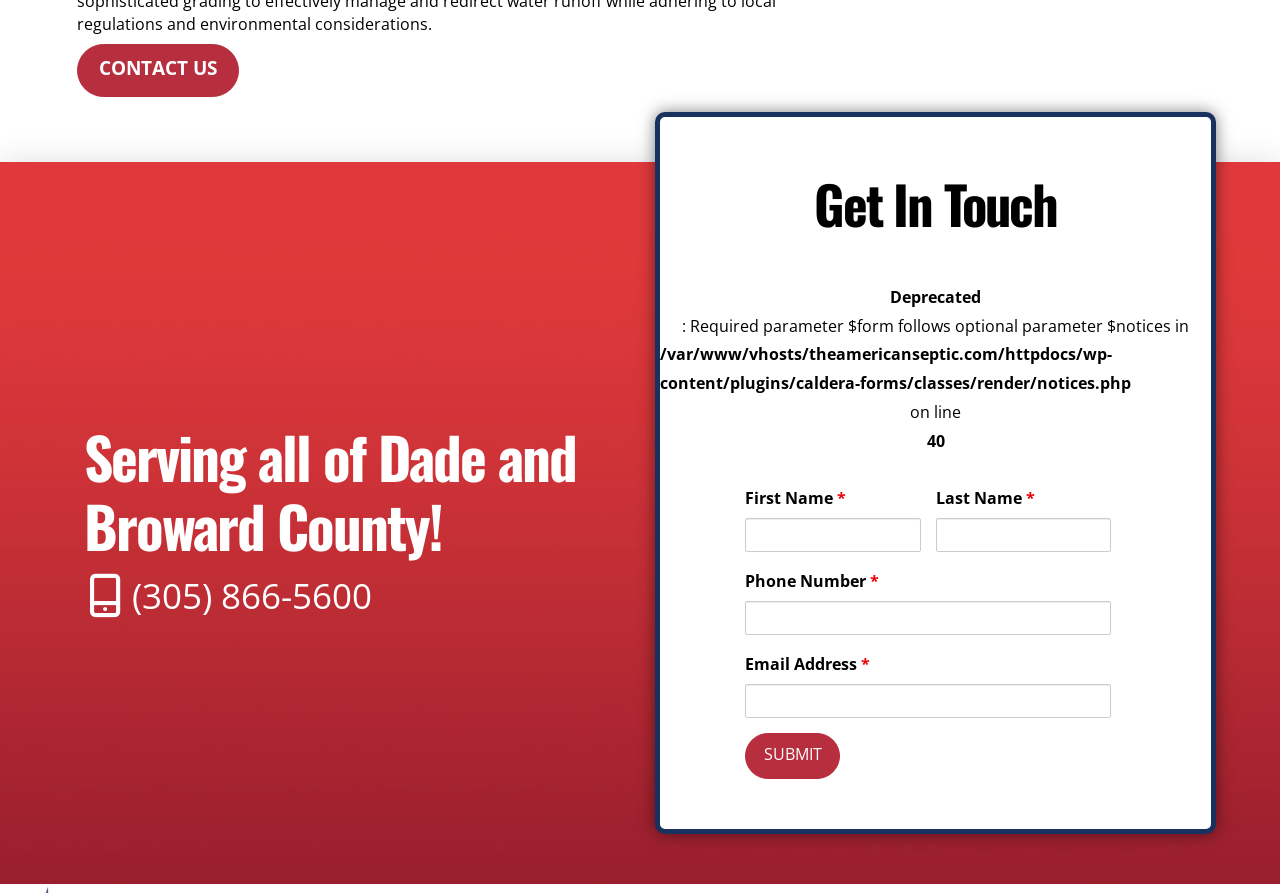Respond with a single word or phrase to the following question:
What is the title of the section above the form?

Get In Touch